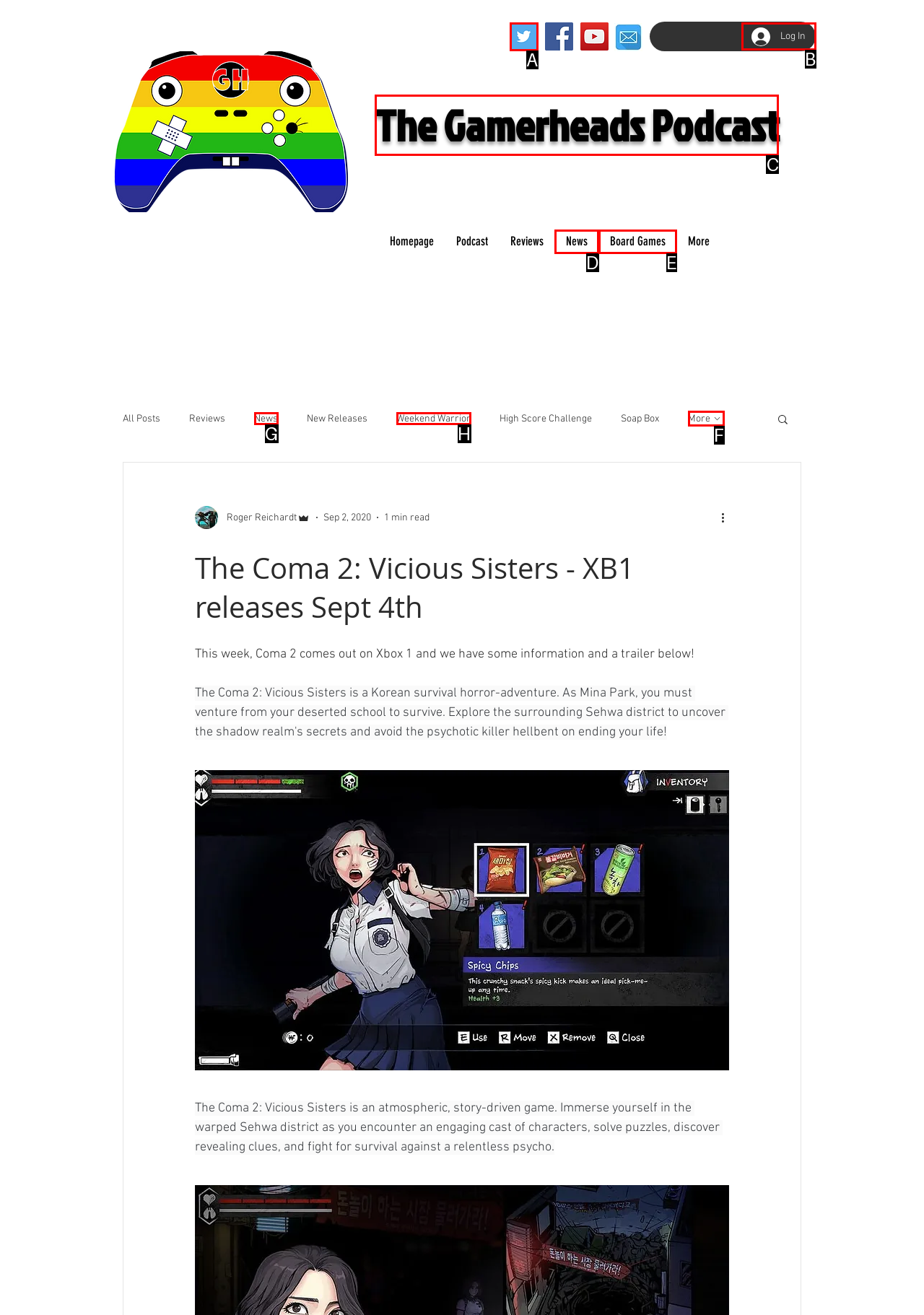What letter corresponds to the UI element described here: The Gamerheads Podcast
Reply with the letter from the options provided.

C